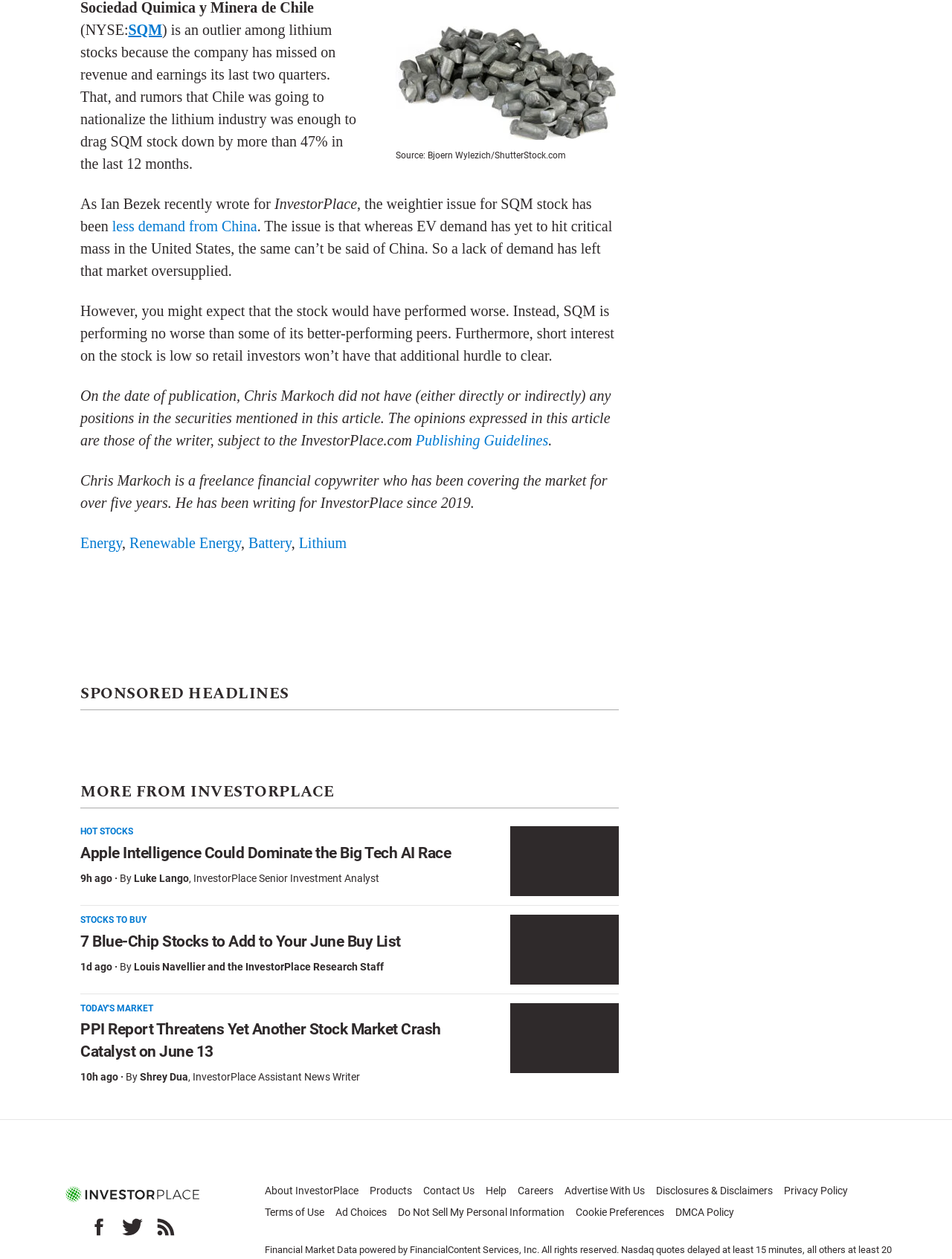Using the details from the image, please elaborate on the following question: What is the topic of the article?

The article is about lithium stocks, specifically SQM stock, and its performance in the market. The topic is inferred from the image of a pile of lithium and the text that follows, which discusses the company's revenue and earnings.